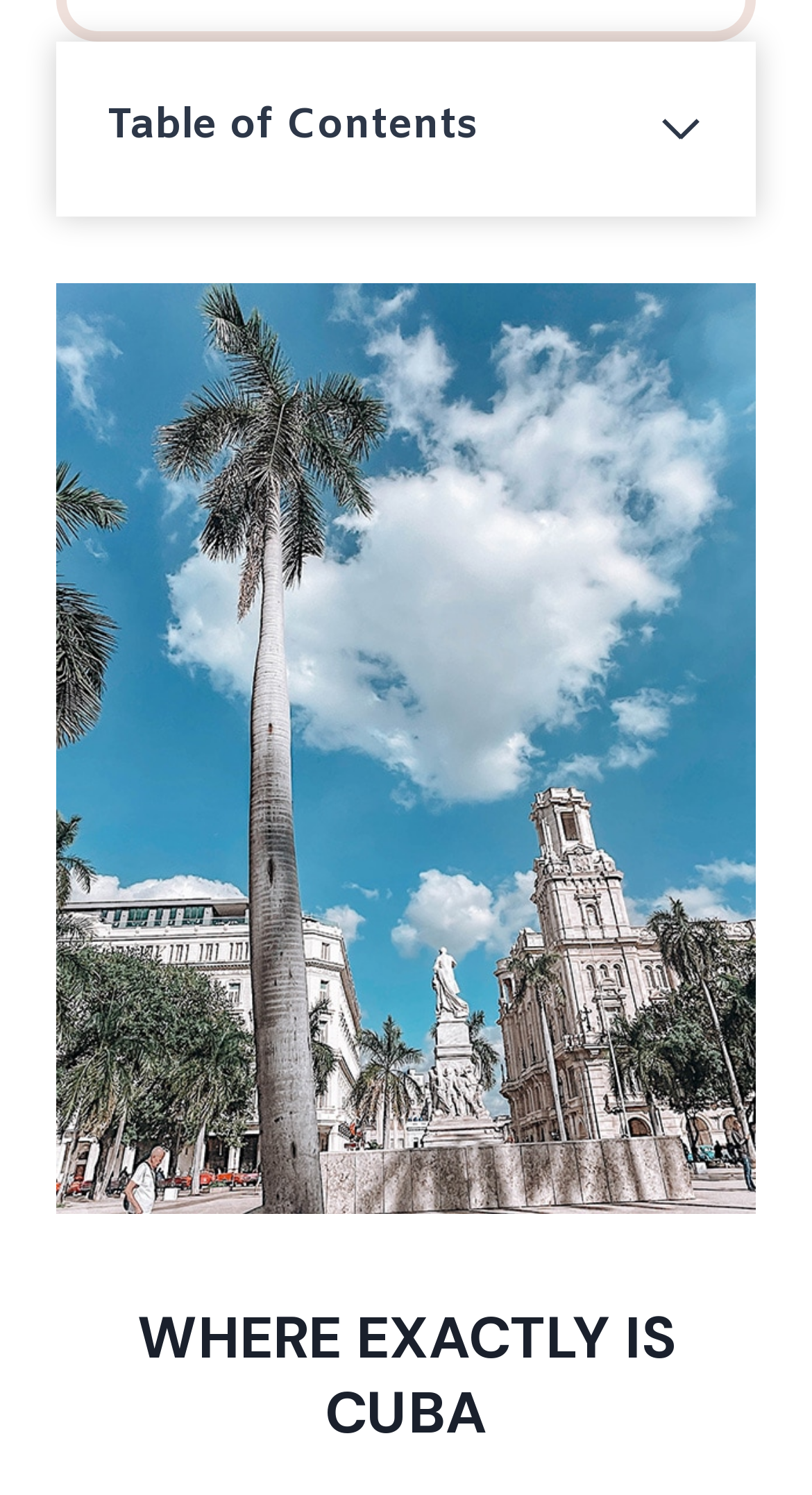How many sections are in the table of contents?
Provide a fully detailed and comprehensive answer to the question.

I counted the number of list markers ('•') under the 'Table of Contents' navigation element, which indicate separate sections or topics. There are 15 list markers, suggesting 15 sections in the table of contents.